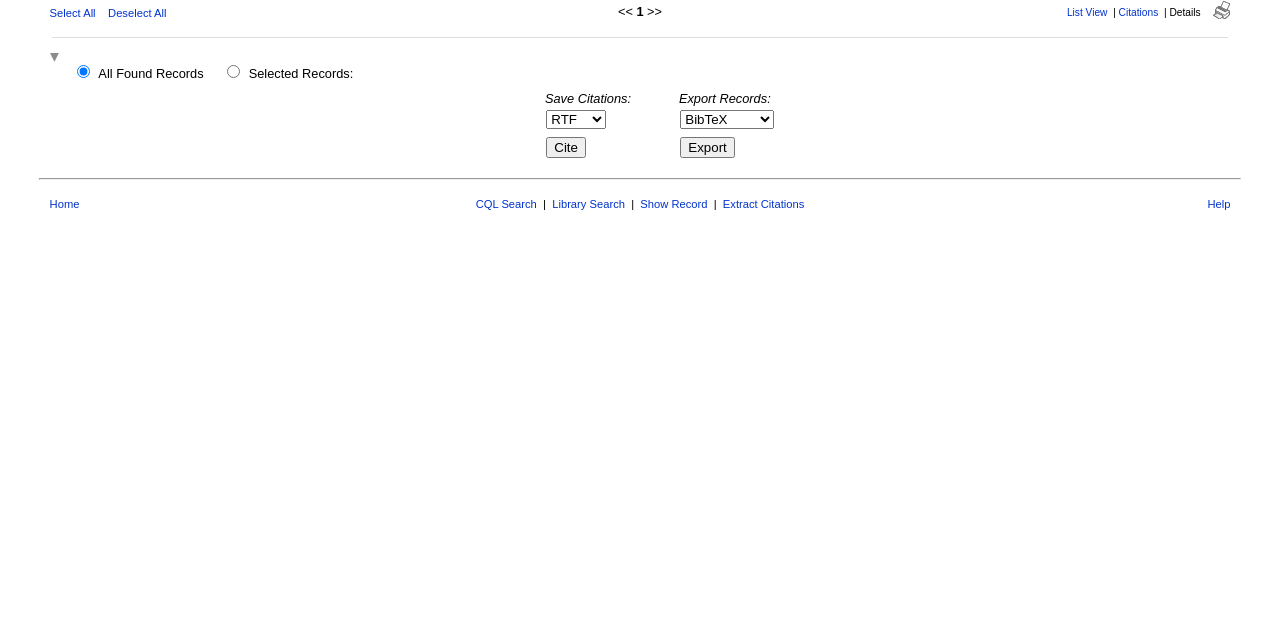Determine the bounding box coordinates for the HTML element mentioned in the following description: "Citations". The coordinates should be a list of four floats ranging from 0 to 1, represented as [left, top, right, bottom].

[0.874, 0.011, 0.905, 0.028]